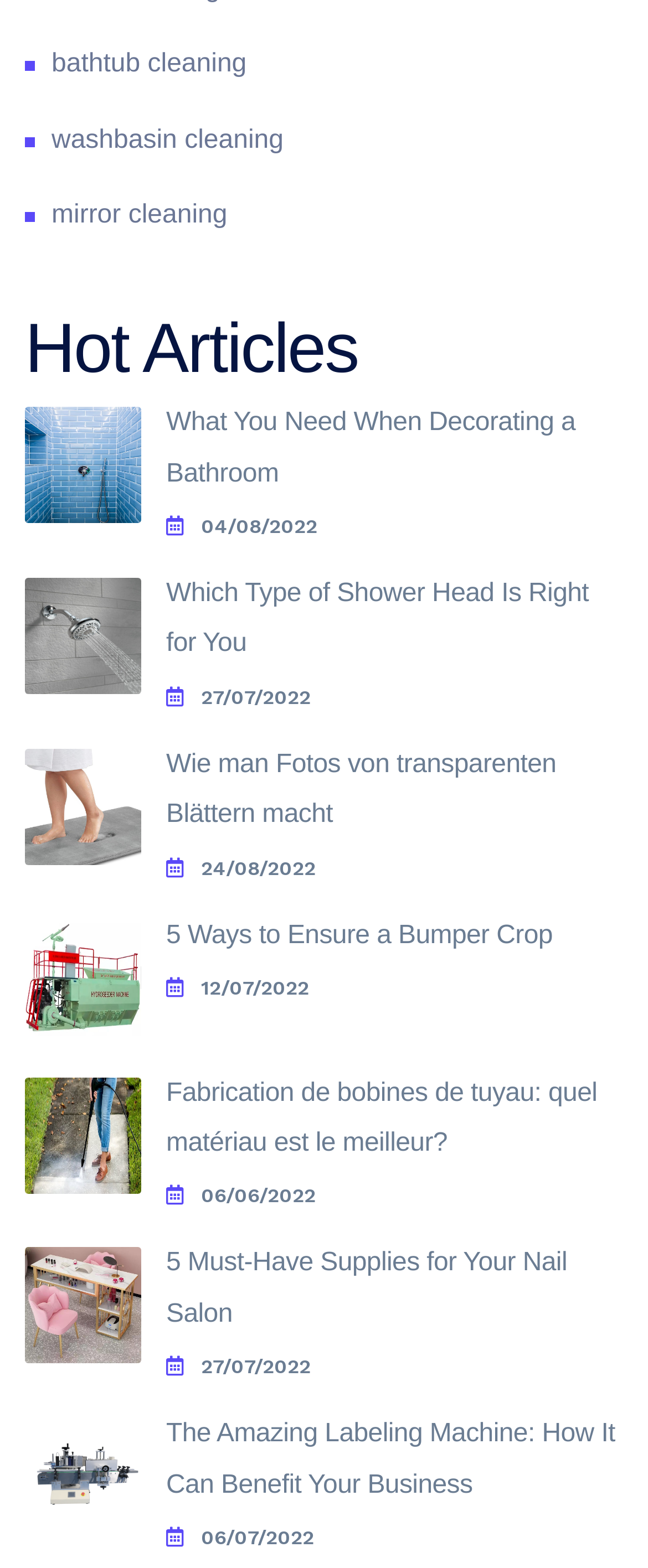Please respond to the question using a single word or phrase:
What is the date of the article about bathroom decoration?

04/08/2022